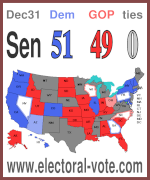How many seats do Republicans hold?
Please craft a detailed and exhaustive response to the question.

The caption states that Republicans hold 49 seats, indicating a slight Democratic majority.